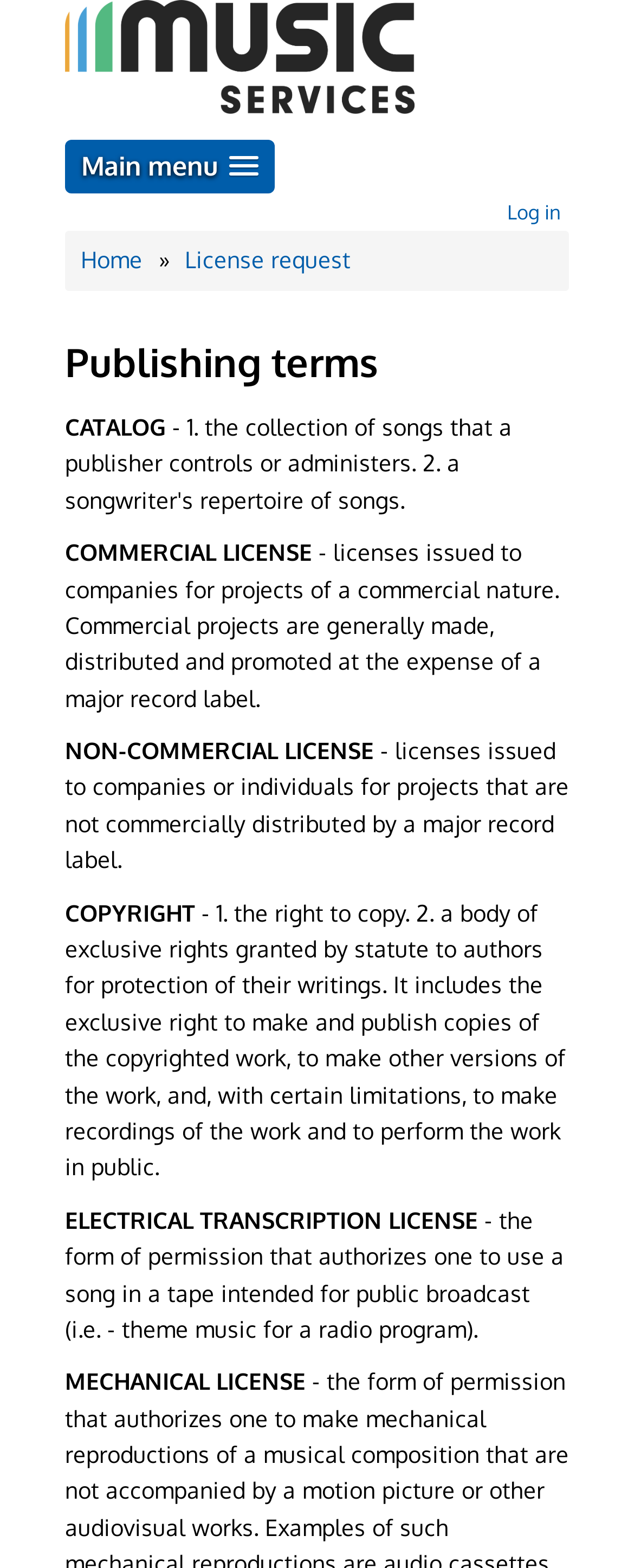Answer the question briefly using a single word or phrase: 
What type of license is issued to companies for commercial projects?

Commercial License